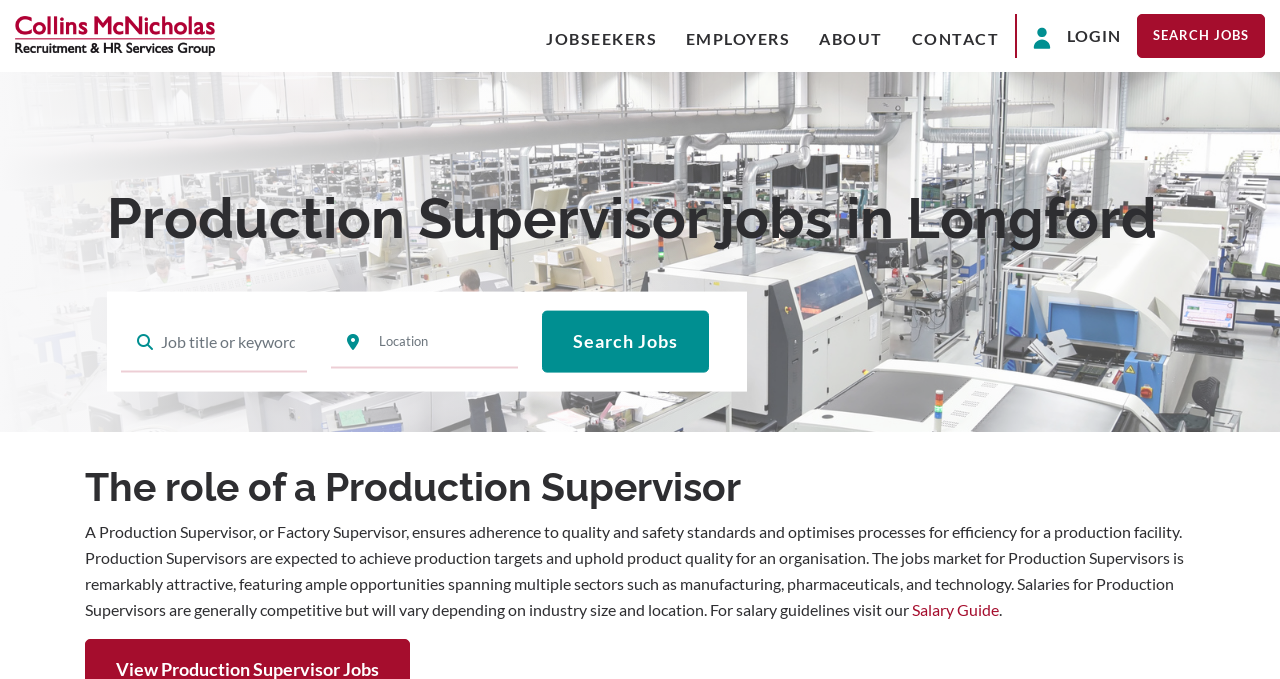Please identify the bounding box coordinates of the area that needs to be clicked to fulfill the following instruction: "Click the Collins McNicholas link."

[0.012, 0.0, 0.168, 0.106]